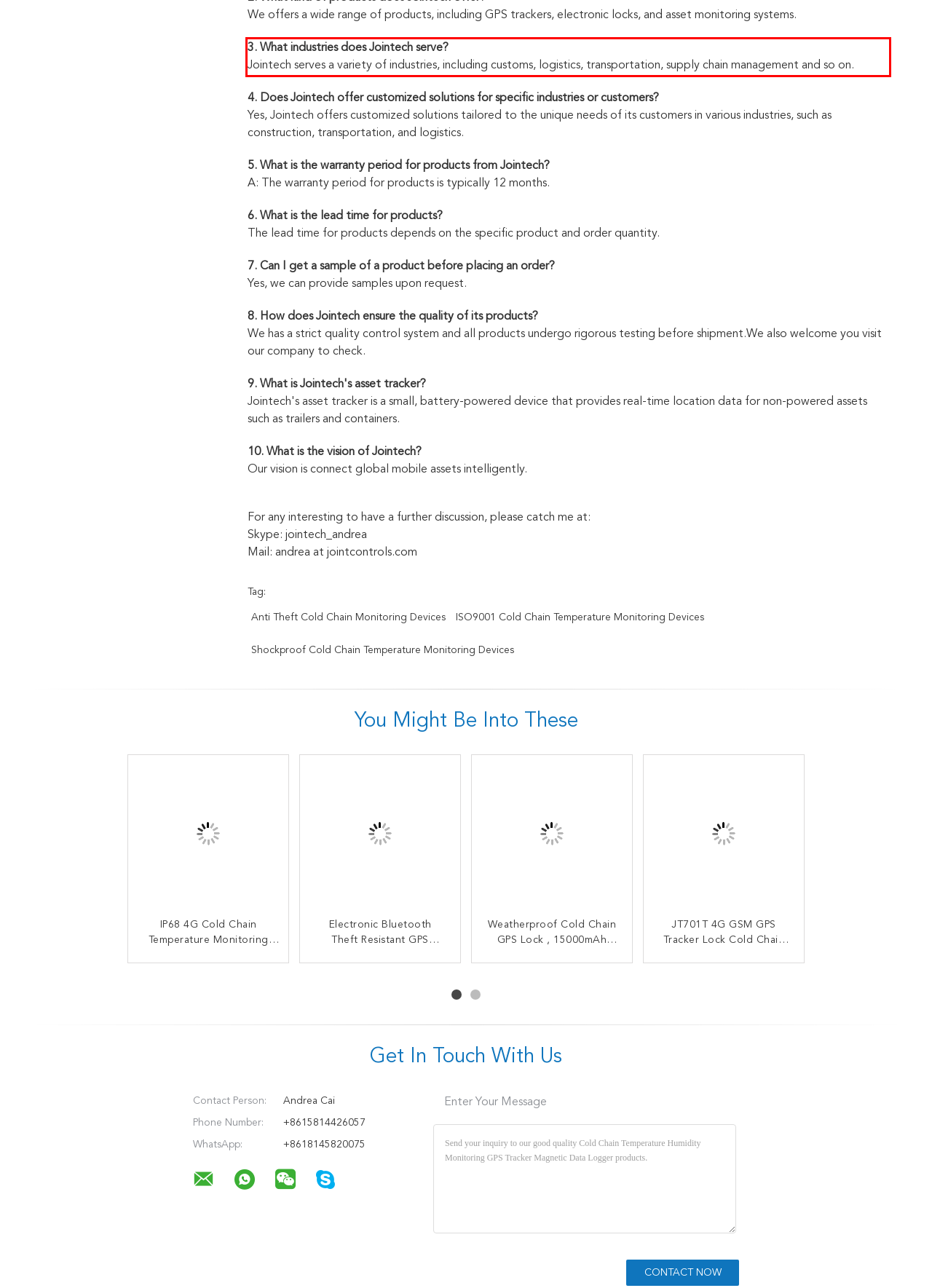You have a screenshot of a webpage with a UI element highlighted by a red bounding box. Use OCR to obtain the text within this highlighted area.

3. What industries does Jointech serve? Jointech serves a variety of industries, including customs, logistics, transportation, supply chain management and so on.